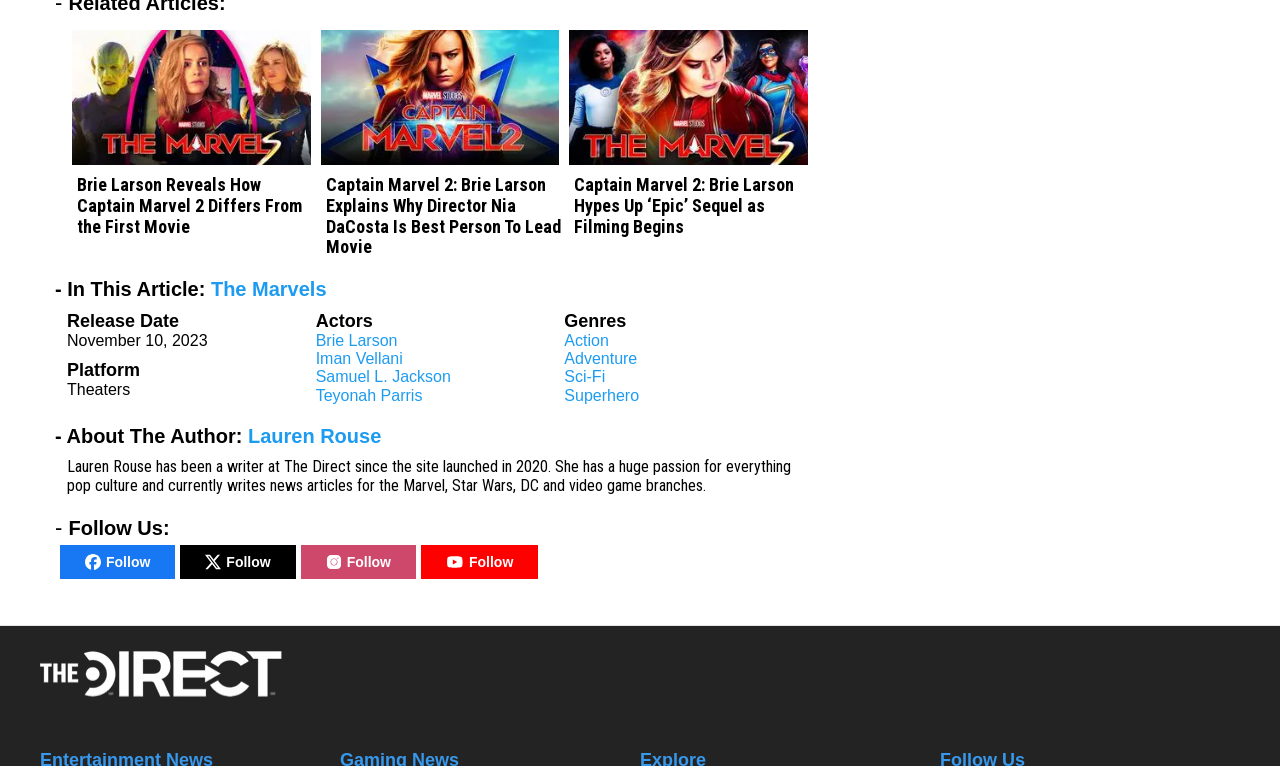Locate the bounding box coordinates of the clickable part needed for the task: "Read article about Captain Marvel 2".

[0.052, 0.196, 0.247, 0.228]